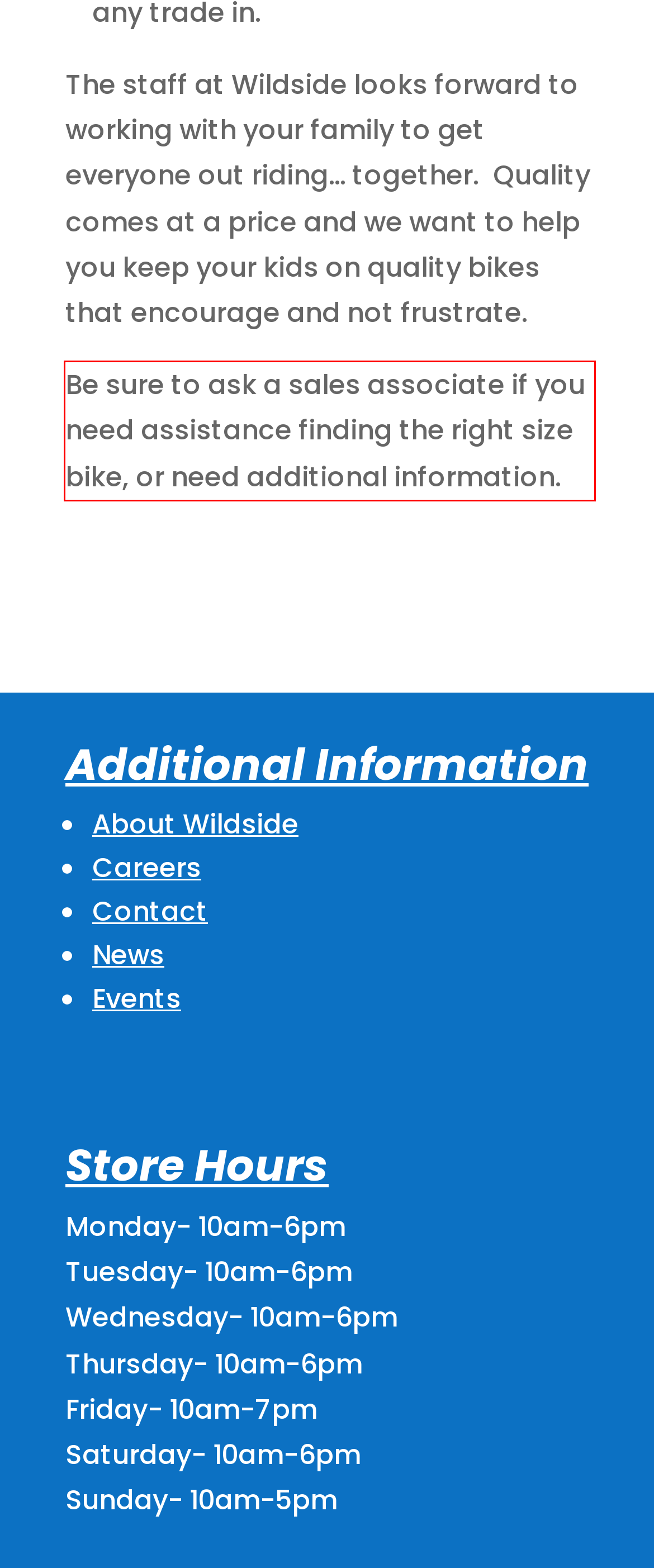Given a screenshot of a webpage, identify the red bounding box and perform OCR to recognize the text within that box.

Be sure to ask a sales associate if you need assistance finding the right size bike, or need additional information.